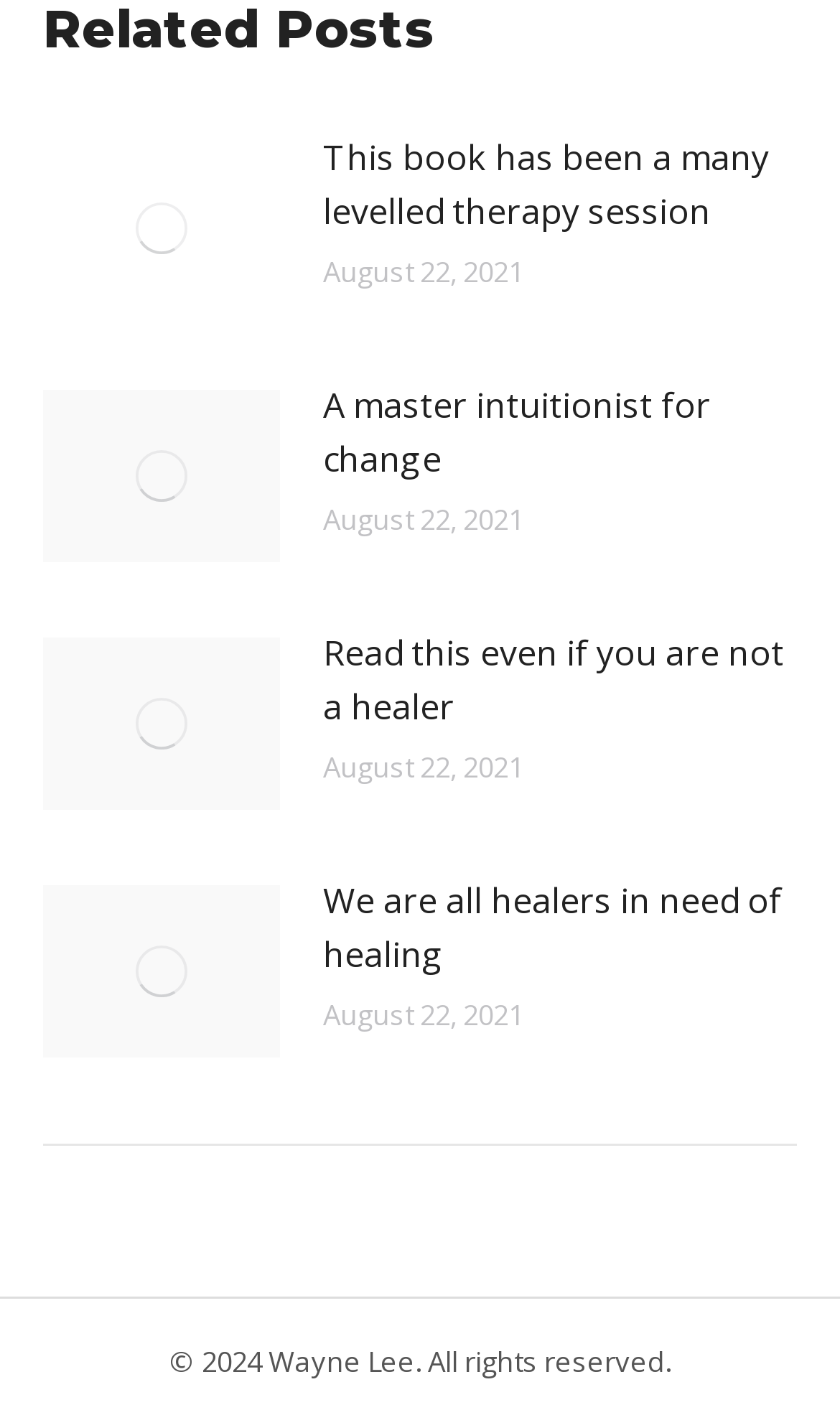Use a single word or phrase to answer the question:
How many posts are displayed on this page?

4